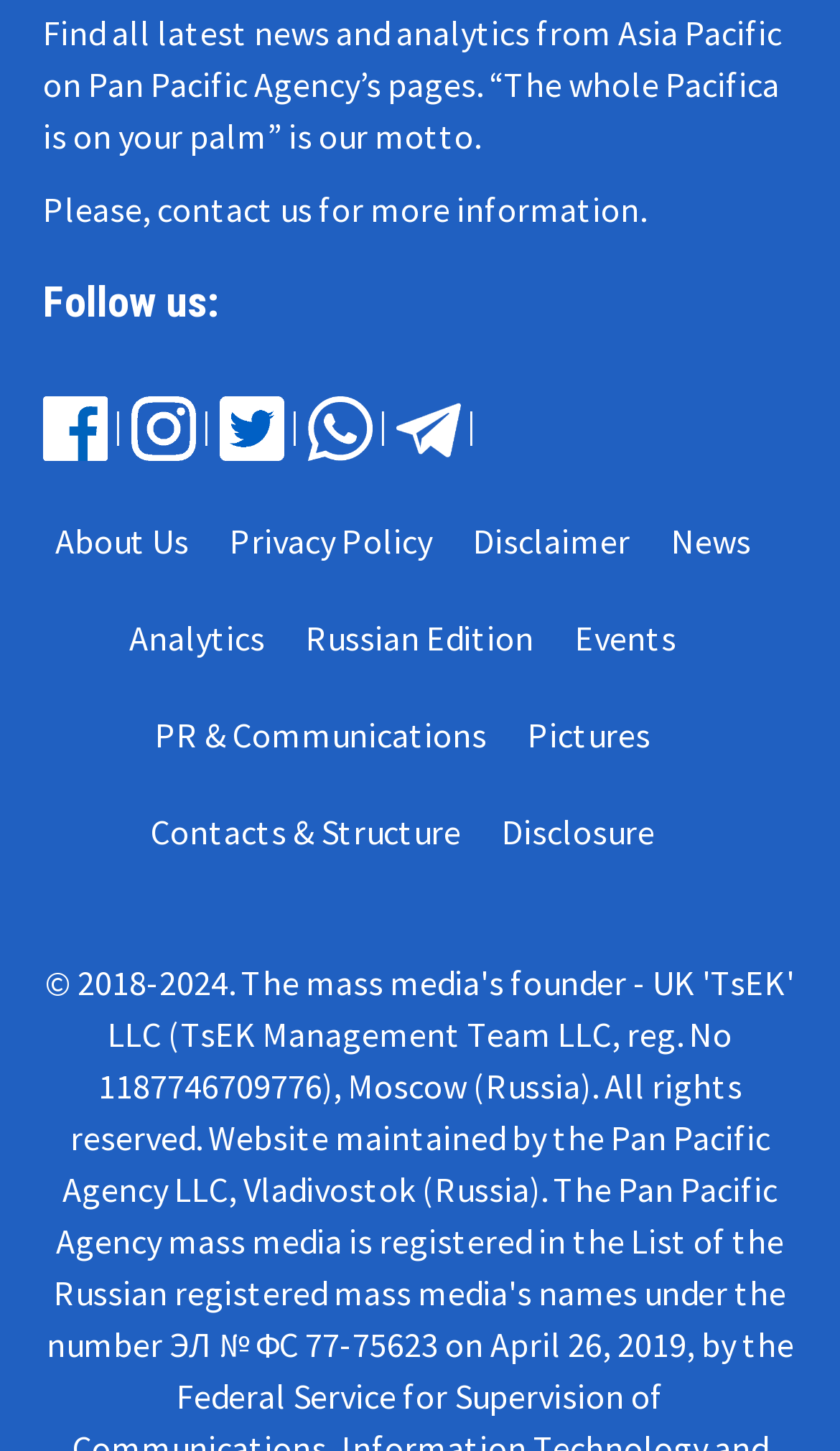Predict the bounding box coordinates of the area that should be clicked to accomplish the following instruction: "read news". The bounding box coordinates should consist of four float numbers between 0 and 1, i.e., [left, top, right, bottom].

[0.799, 0.357, 0.935, 0.387]